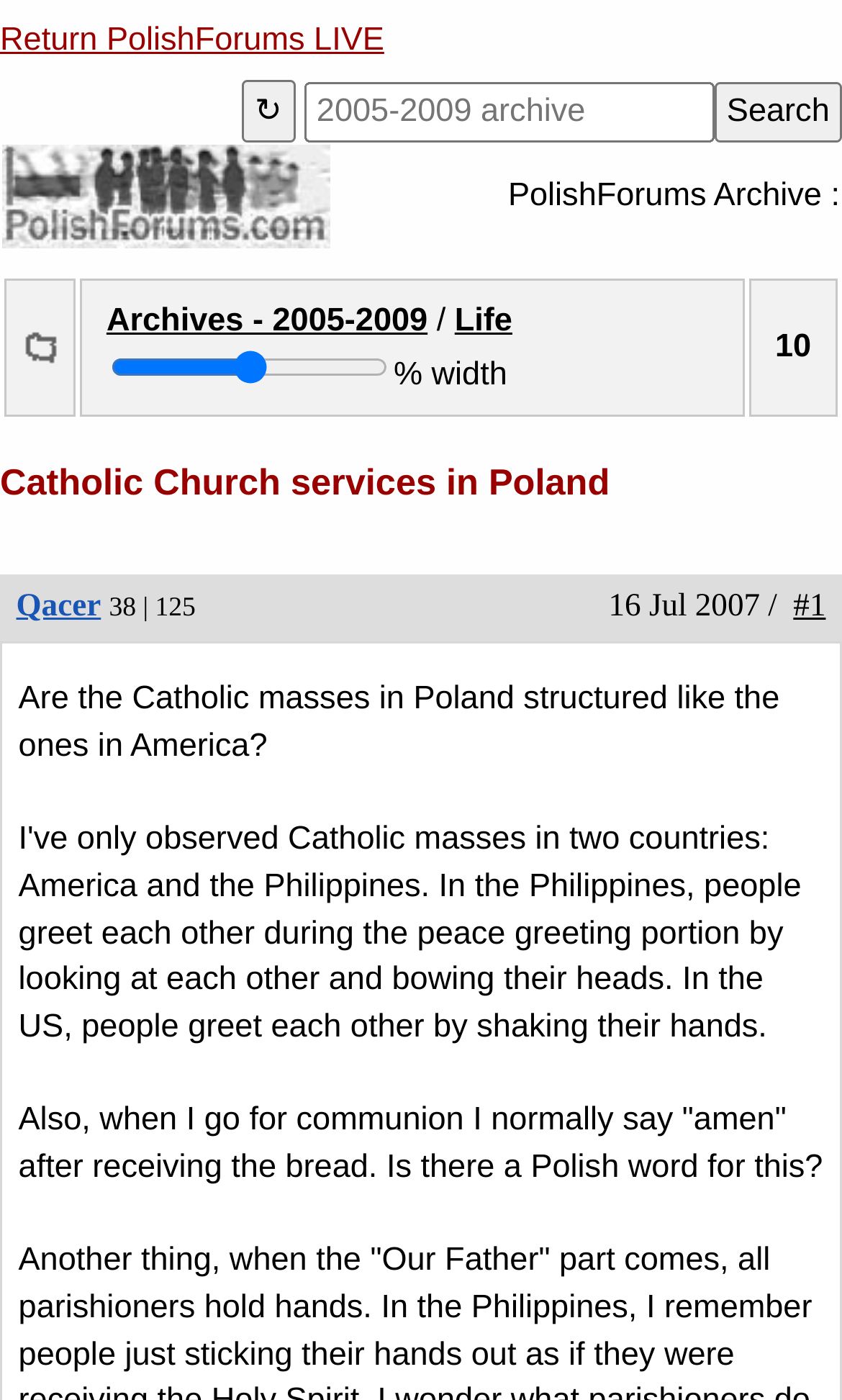What is the topic of the discussion thread?
Using the details from the image, give an elaborate explanation to answer the question.

The topic of the discussion thread can be inferred from the text content of the webpage, specifically the heading 'Catholic Church services in Poland' and the subsequent discussion threads that mention Catholic masses and communion.